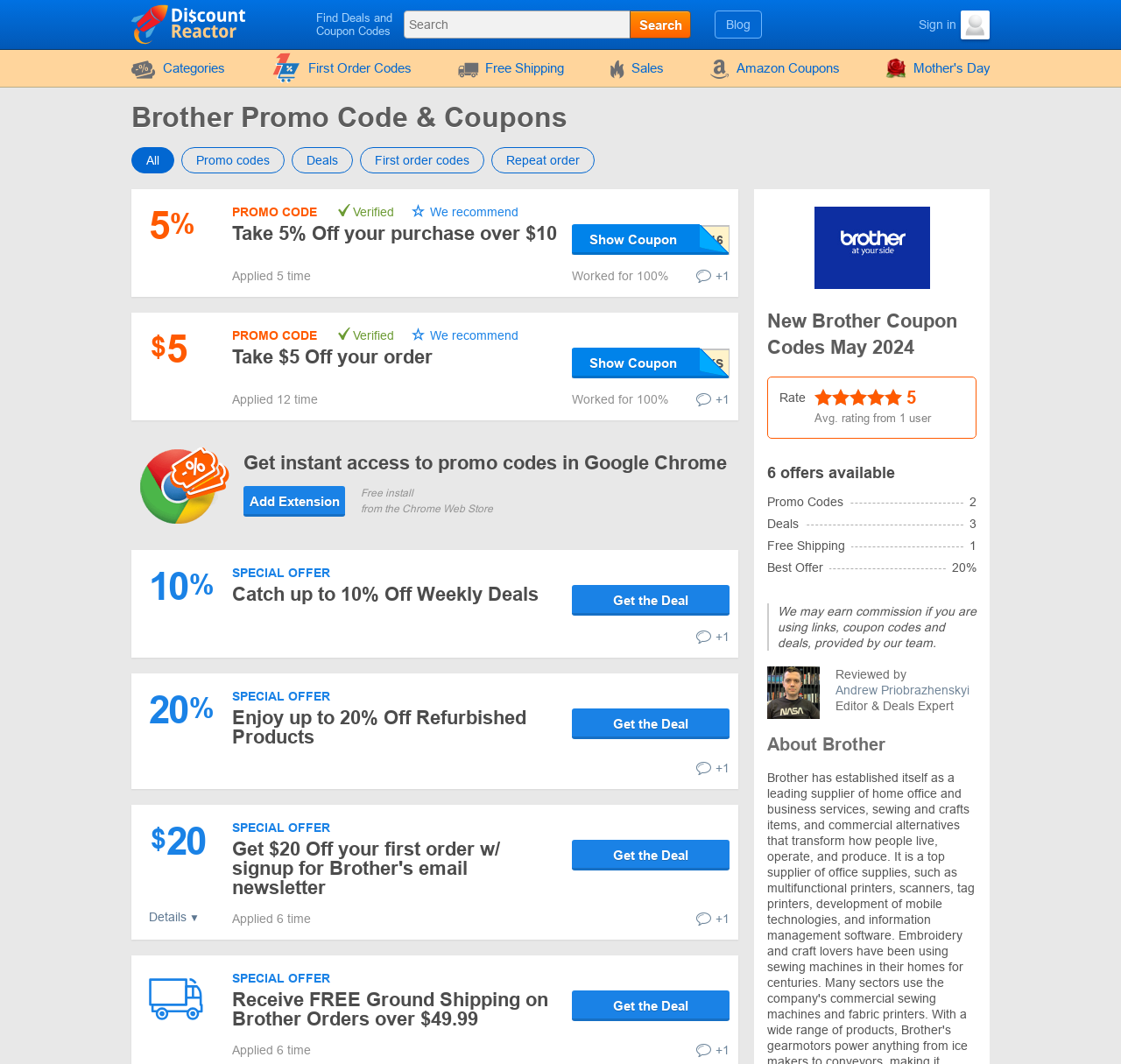What is the principal heading displayed on the webpage?

Brother Promo Code & Coupons